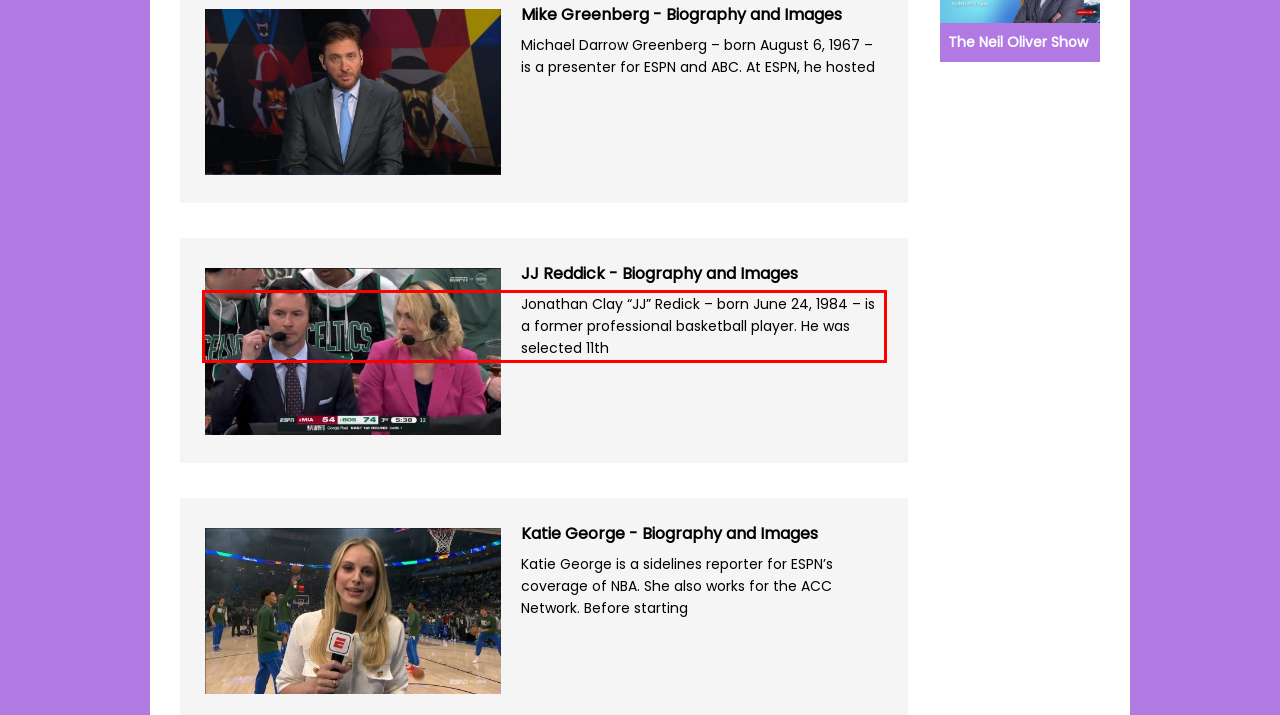Please perform OCR on the text within the red rectangle in the webpage screenshot and return the text content.

Jonathan Clay “JJ” Redick – born June 24, 1984 – is a former professional basketball player. He was selected 11th